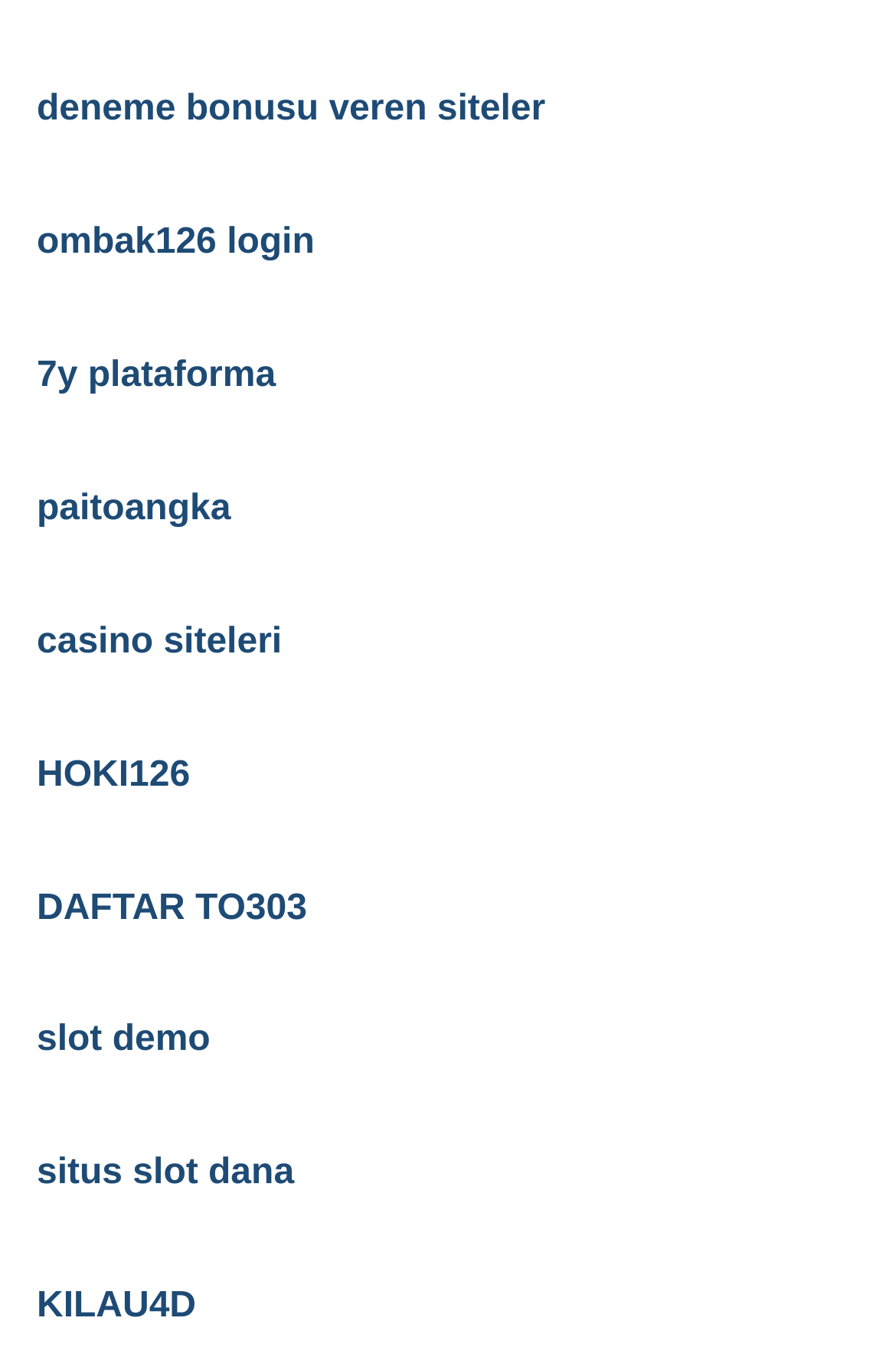What is the vertical position of the 'HOKI126' link?
Refer to the image and provide a detailed answer to the question.

By comparing the y1 and y2 coordinates of the 'HOKI126' link and the 'DAFTAR TO303' link, I can determine that the 'HOKI126' link is positioned above the 'DAFTAR TO303' link on the webpage.